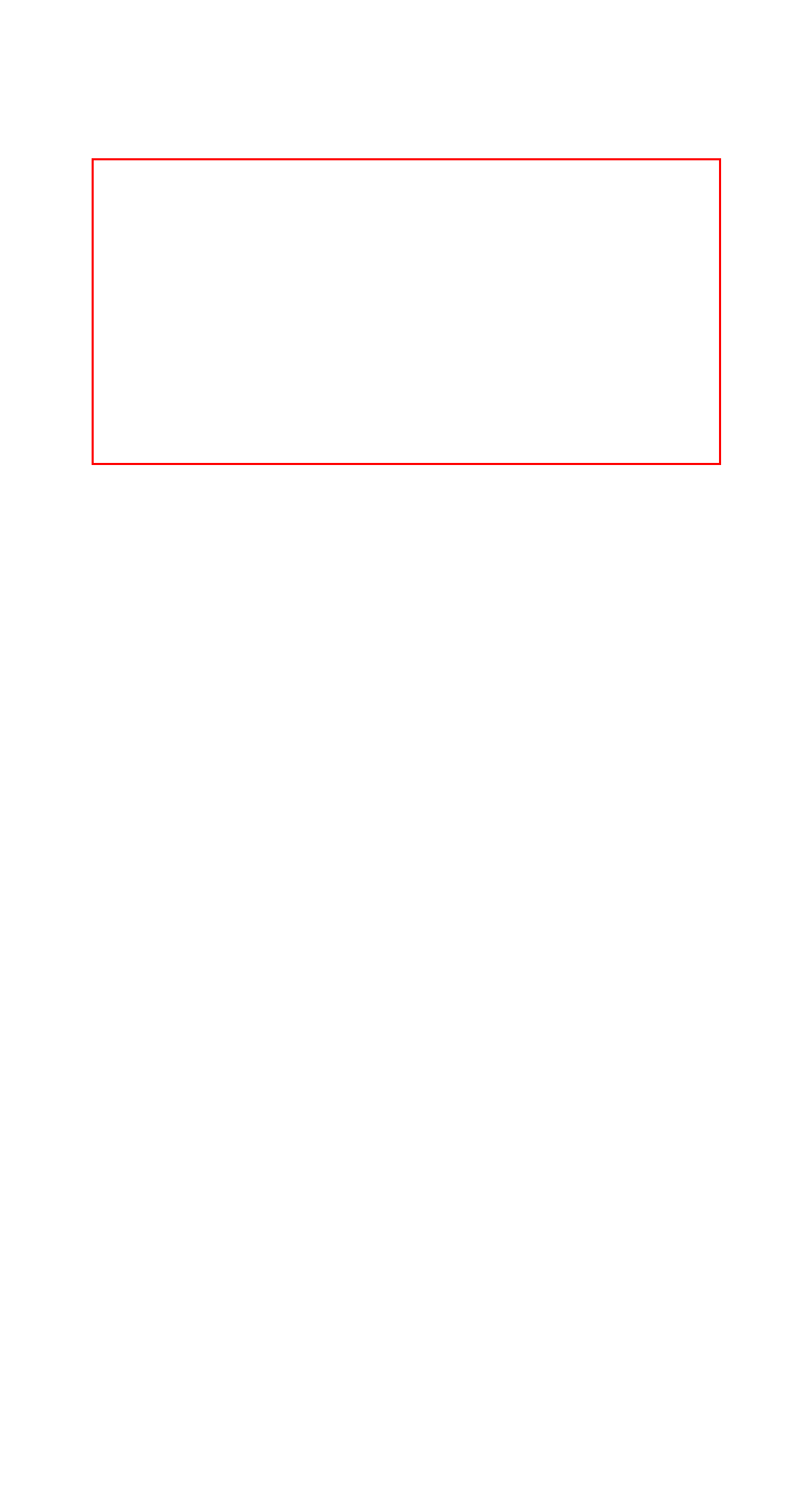You are provided with a screenshot of a webpage that includes a red bounding box. Extract and generate the text content found within the red bounding box.

This delicious and easy corn side dish recipe will be your new favorite! What I love about it is that you can make this for a crowd no problem. It’s the perfect Summer side dish recipe.